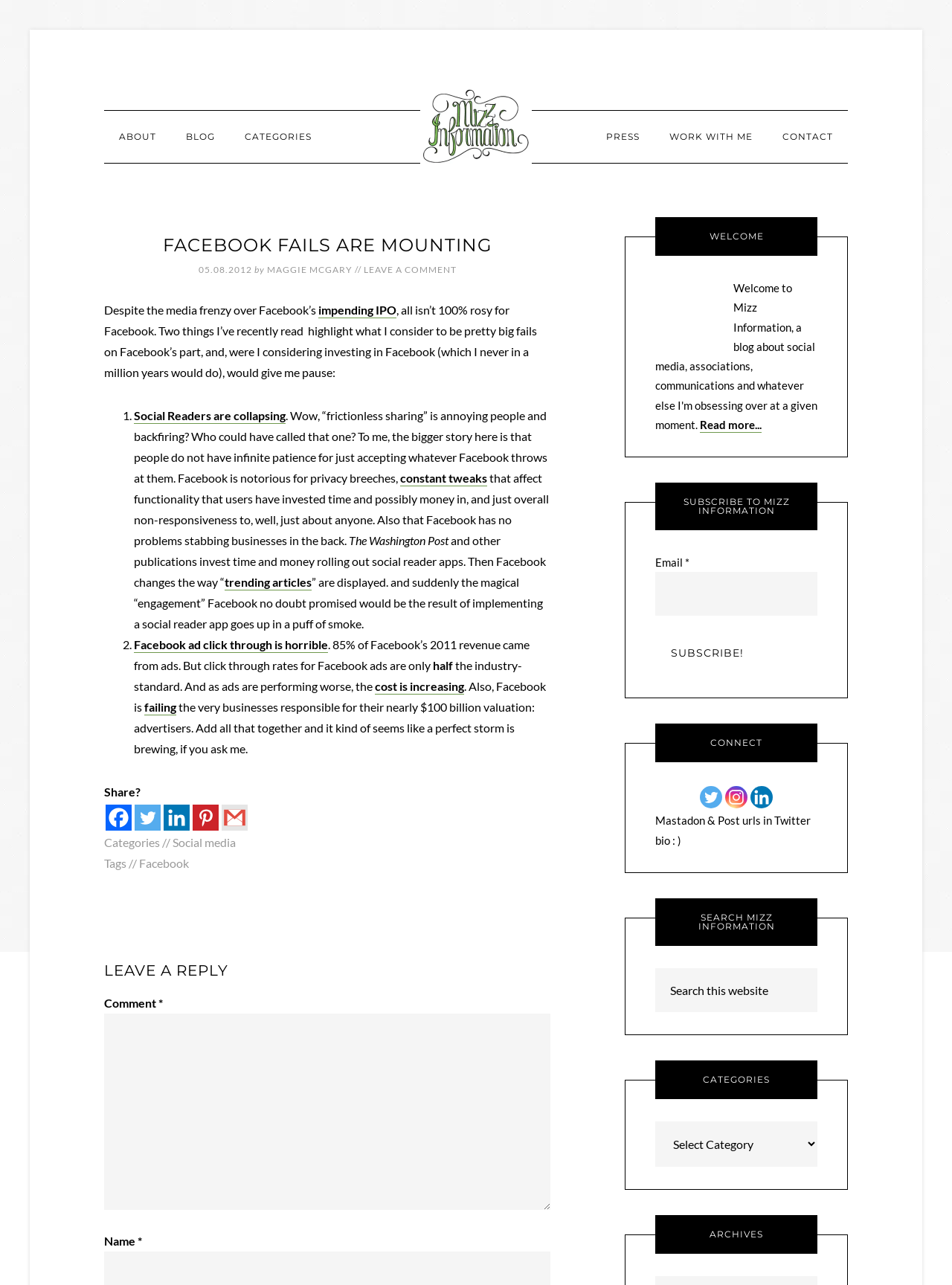Find the bounding box coordinates for the area you need to click to carry out the instruction: "Subscribe to MIZZ INFORMATION". The coordinates should be four float numbers between 0 and 1, indicated as [left, top, right, bottom].

[0.688, 0.491, 0.798, 0.526]